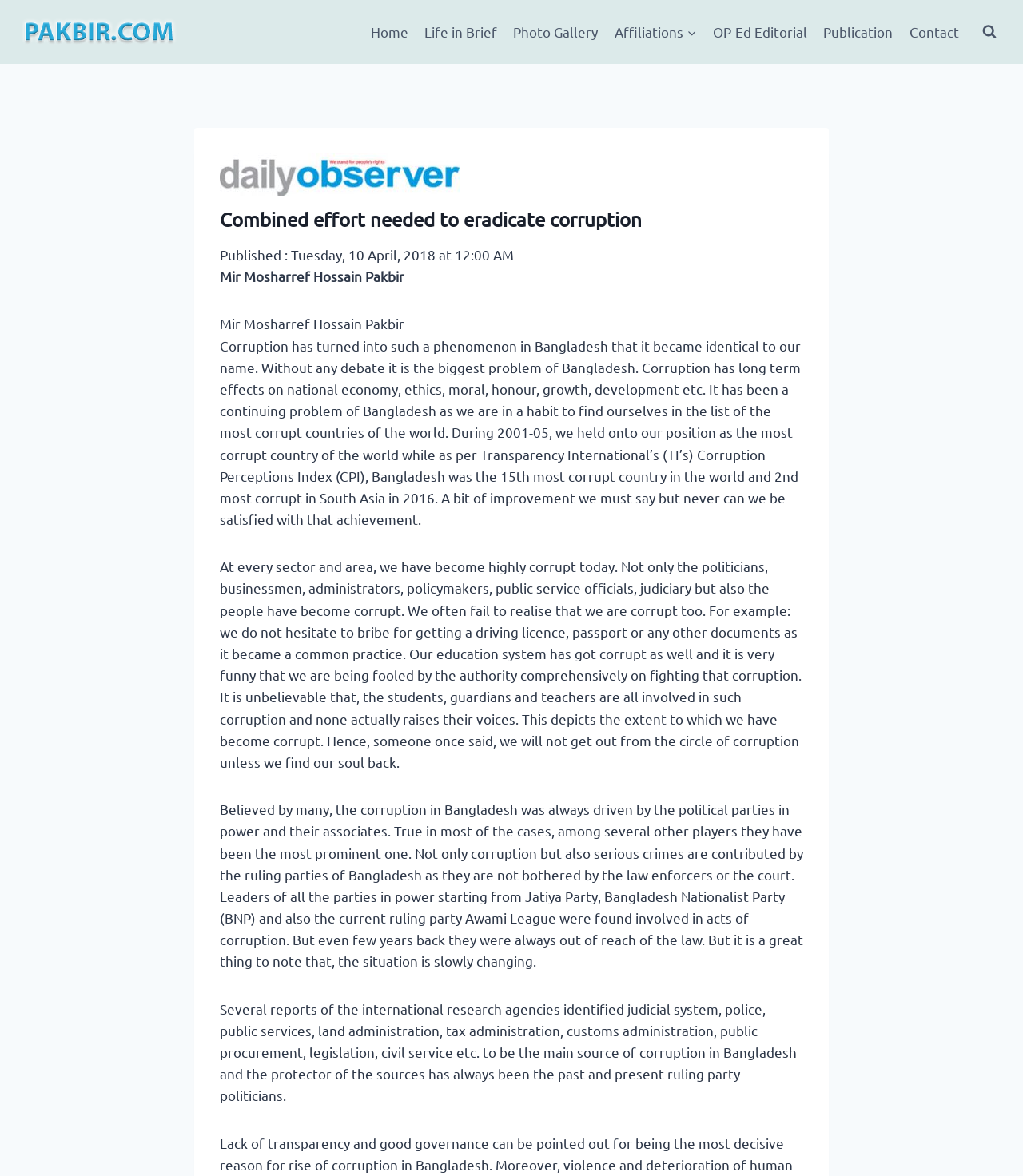Please answer the following question using a single word or phrase: What is the main topic of the article?

Corruption in Bangladesh